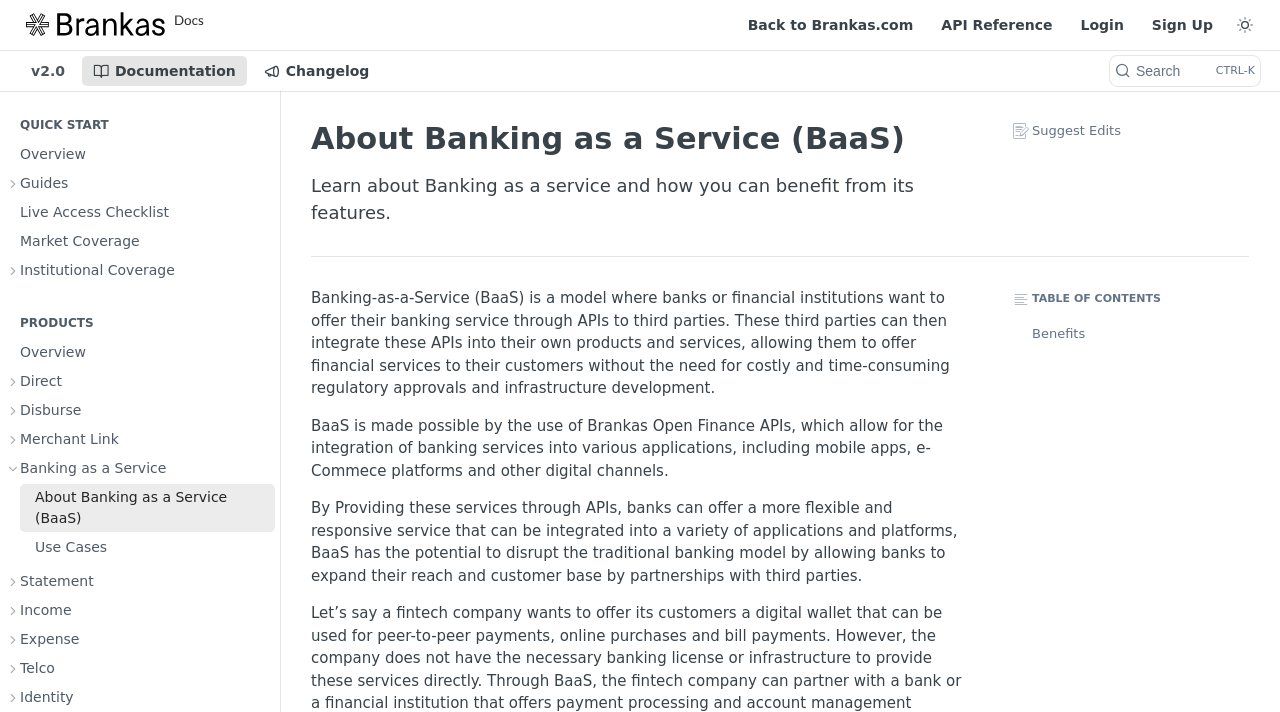What is the primary heading on this webpage?

About Banking as a Service (BaaS)